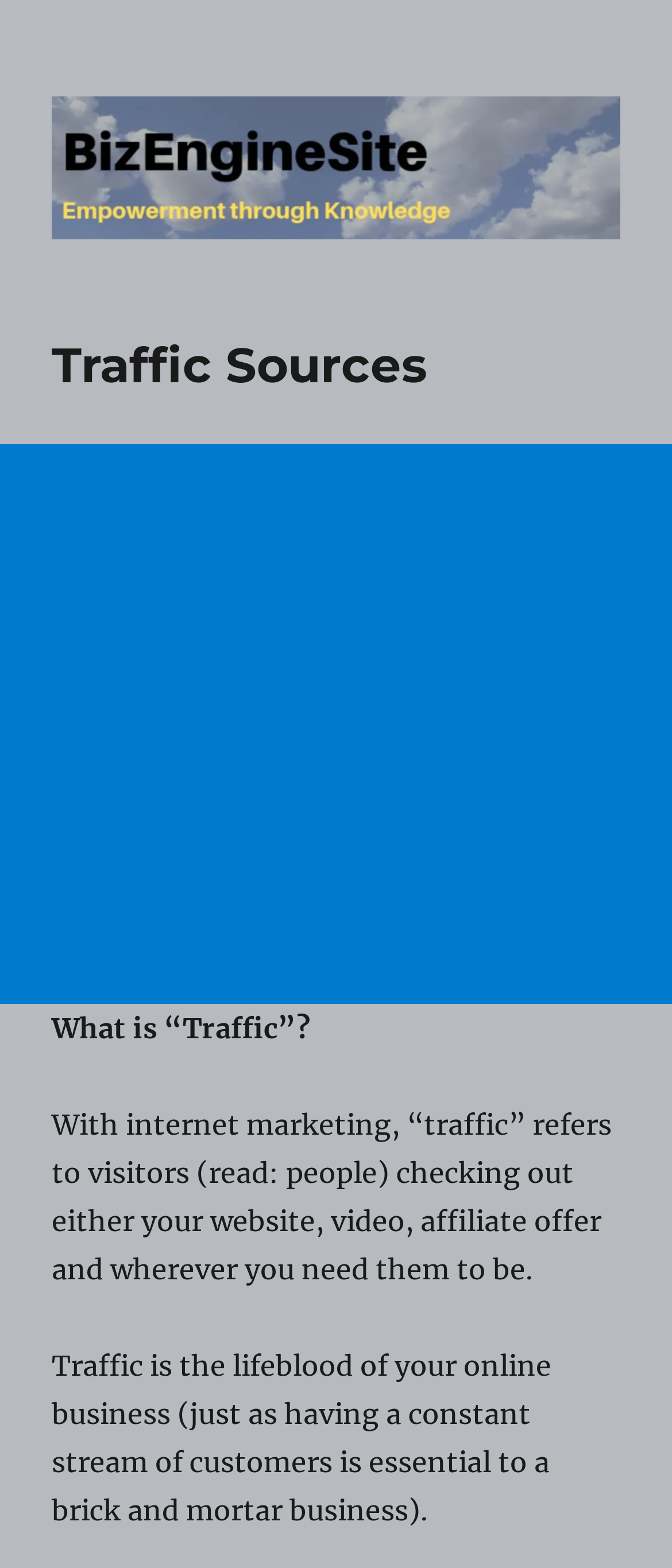Provide the bounding box coordinates in the format (top-left x, top-left y, bottom-right x, bottom-right y). All values are floating point numbers between 0 and 1. Determine the bounding box coordinate of the UI element described as: alt="BizEngineSite"

[0.077, 0.061, 0.923, 0.153]